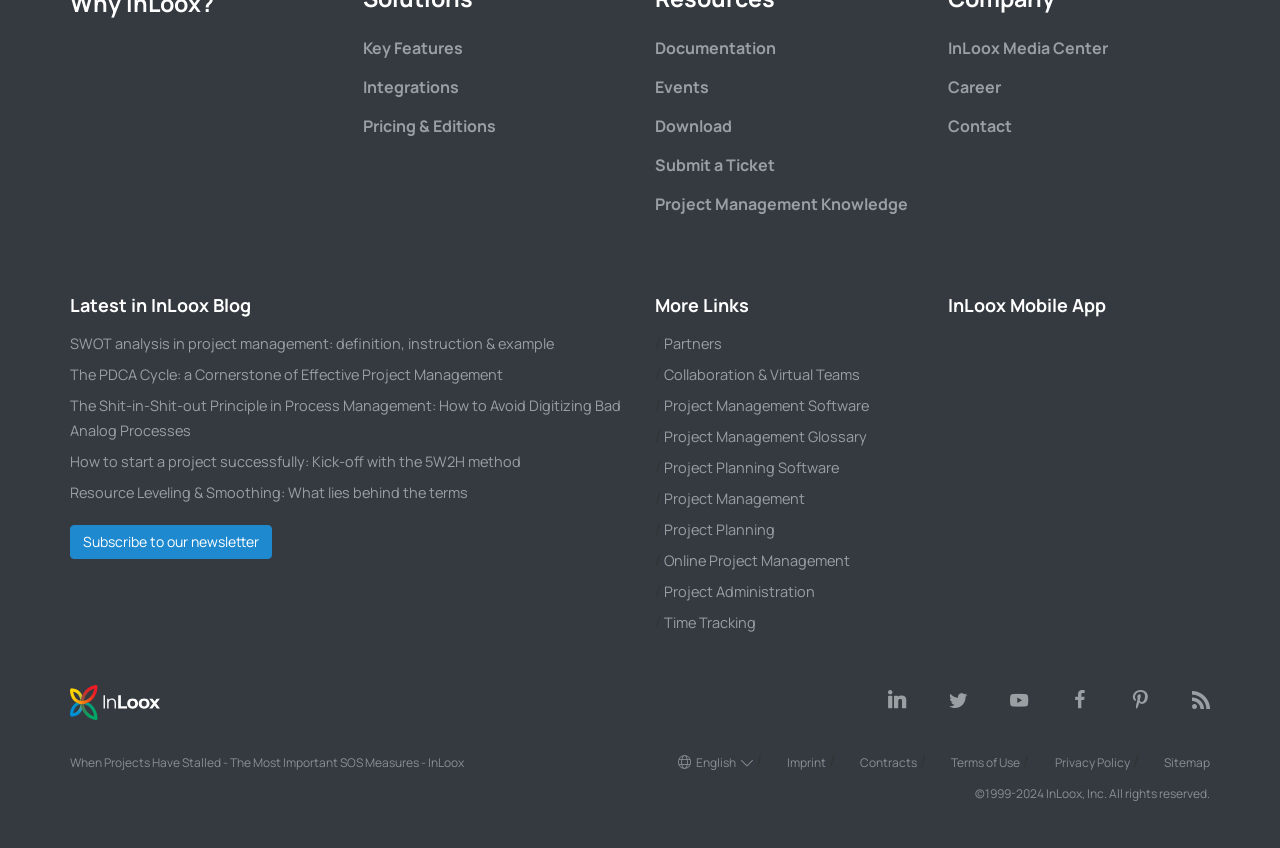Please find the bounding box coordinates of the clickable region needed to complete the following instruction: "Read about SWOT analysis in project management". The bounding box coordinates must consist of four float numbers between 0 and 1, i.e., [left, top, right, bottom].

[0.055, 0.393, 0.433, 0.416]